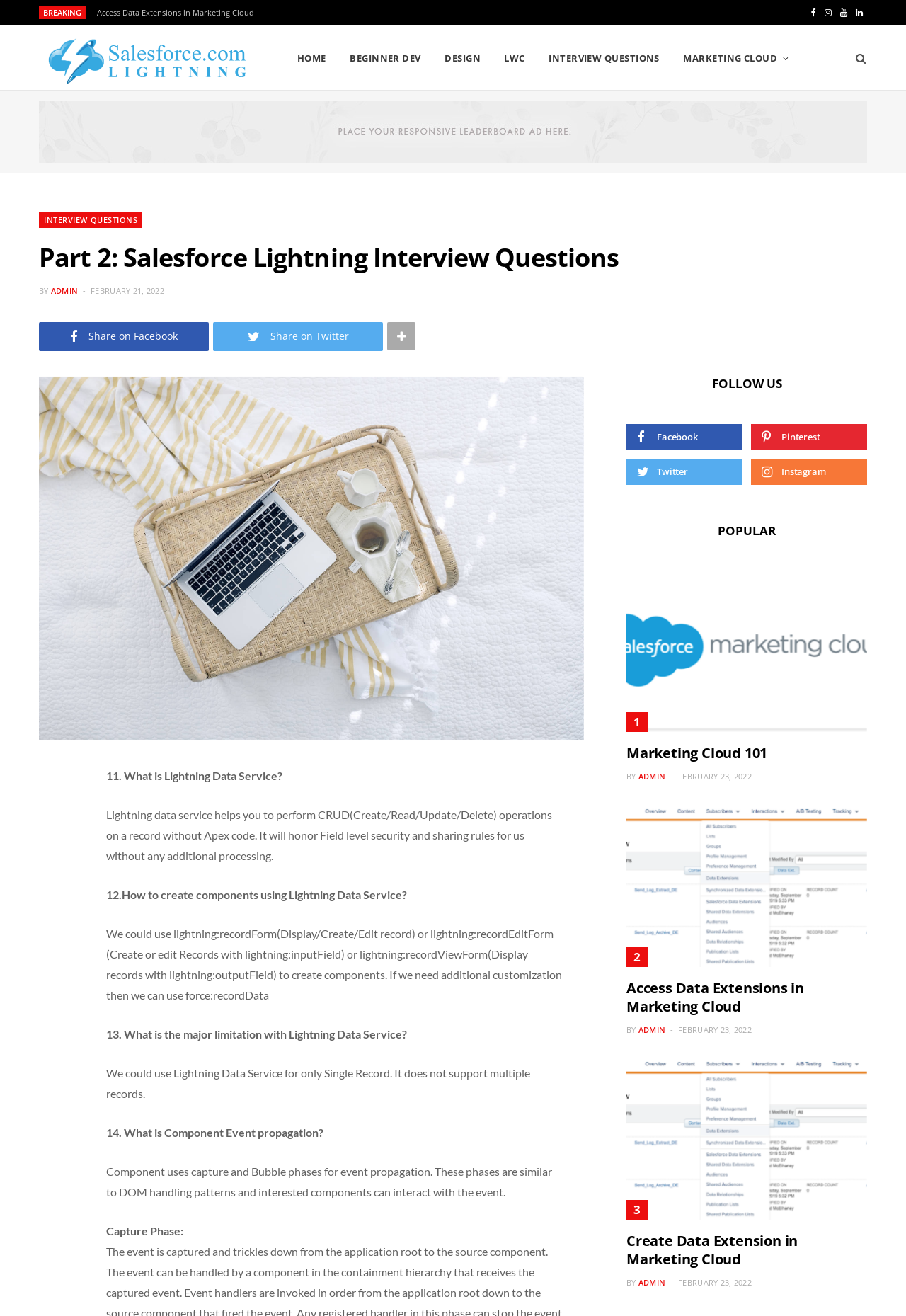Determine the bounding box coordinates for the area that needs to be clicked to fulfill this task: "Click on the 'FOLLOW US' link". The coordinates must be given as four float numbers between 0 and 1, i.e., [left, top, right, bottom].

[0.691, 0.286, 0.957, 0.304]